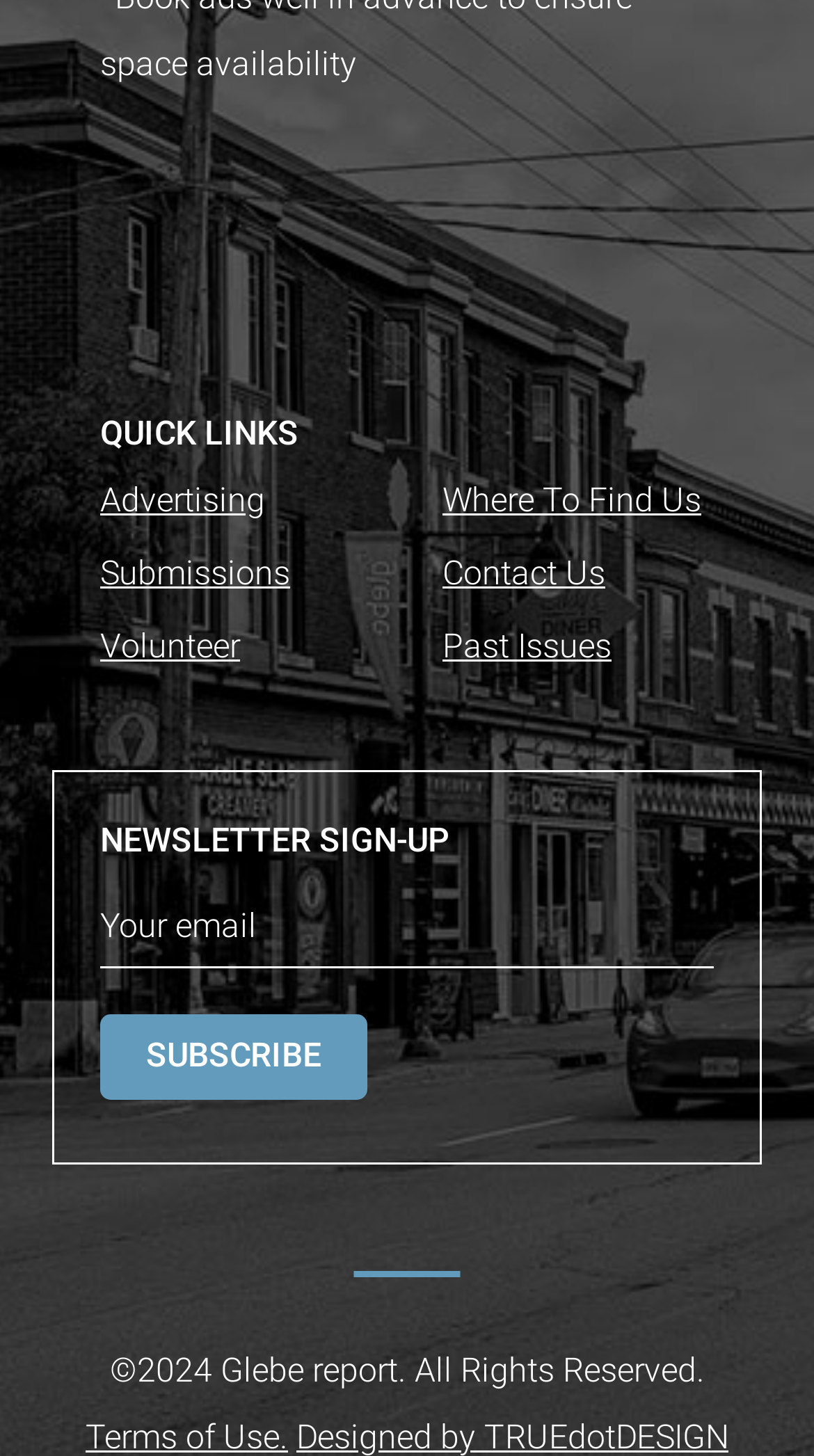Identify the bounding box coordinates of the element that should be clicked to fulfill this task: "Contact us". The coordinates should be provided as four float numbers between 0 and 1, i.e., [left, top, right, bottom].

[0.544, 0.38, 0.744, 0.407]